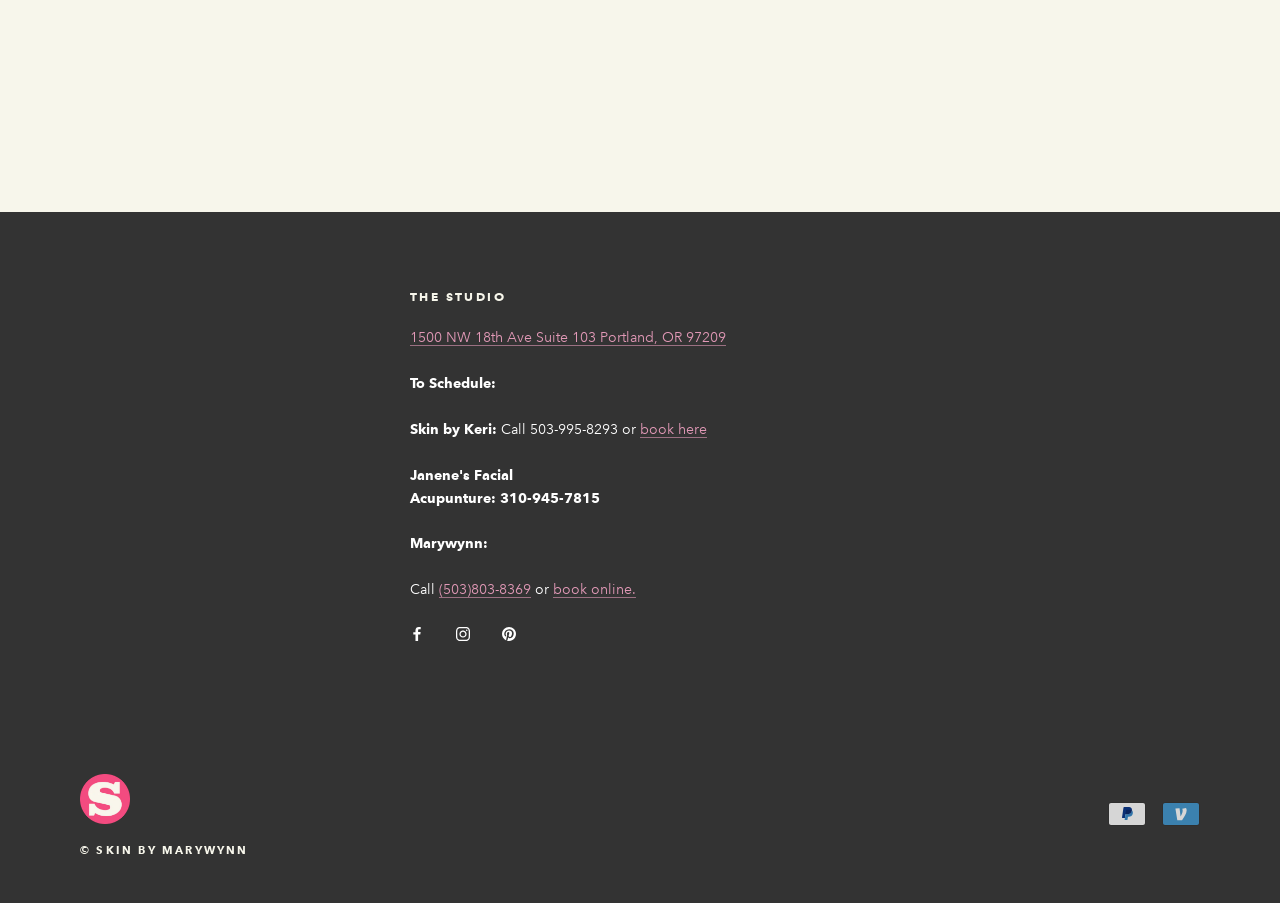Identify the bounding box for the UI element specified in this description: "book online.". The coordinates must be four float numbers between 0 and 1, formatted as [left, top, right, bottom].

[0.432, 0.642, 0.497, 0.662]